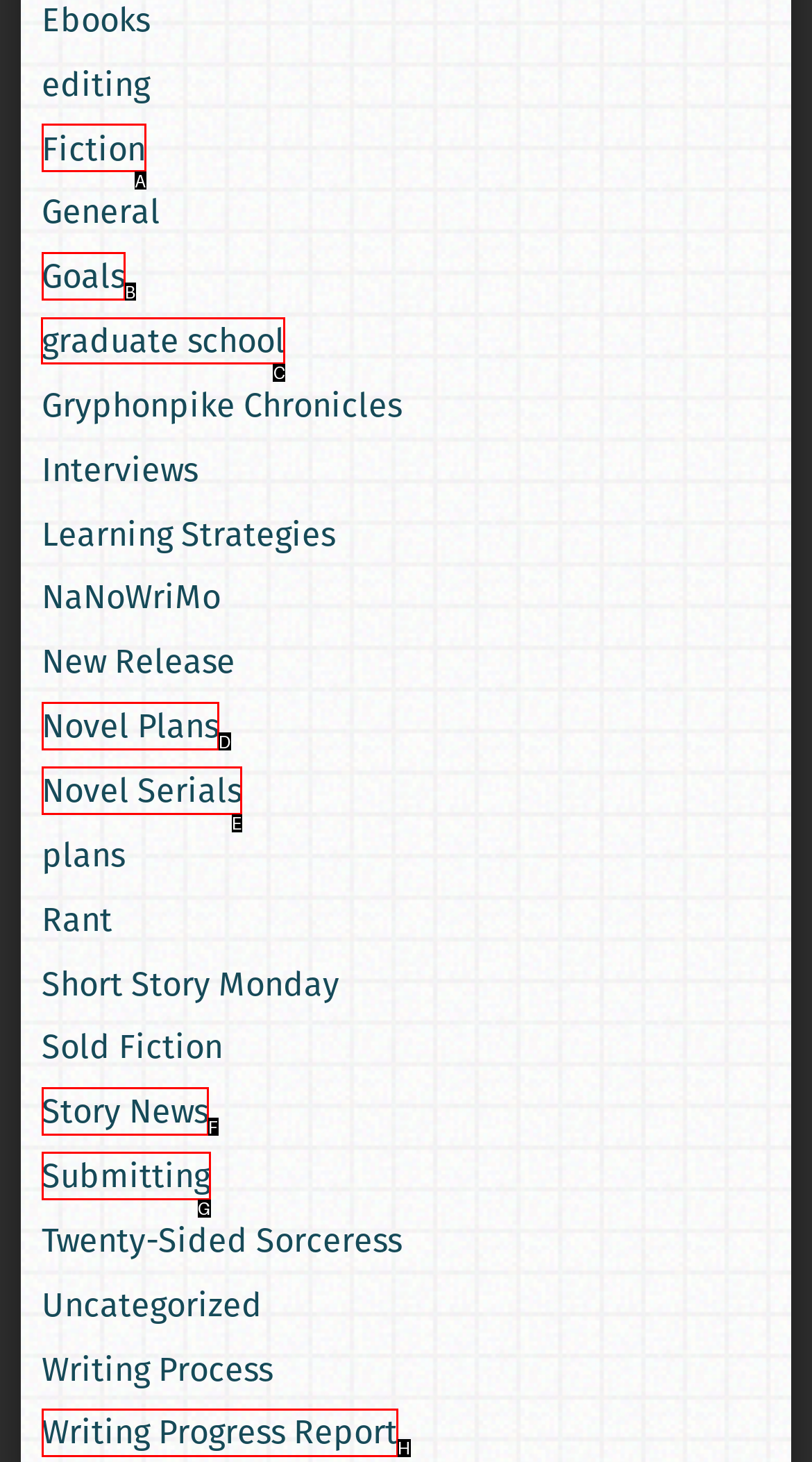Select the appropriate bounding box to fulfill the task: learn about graduate school Respond with the corresponding letter from the choices provided.

C